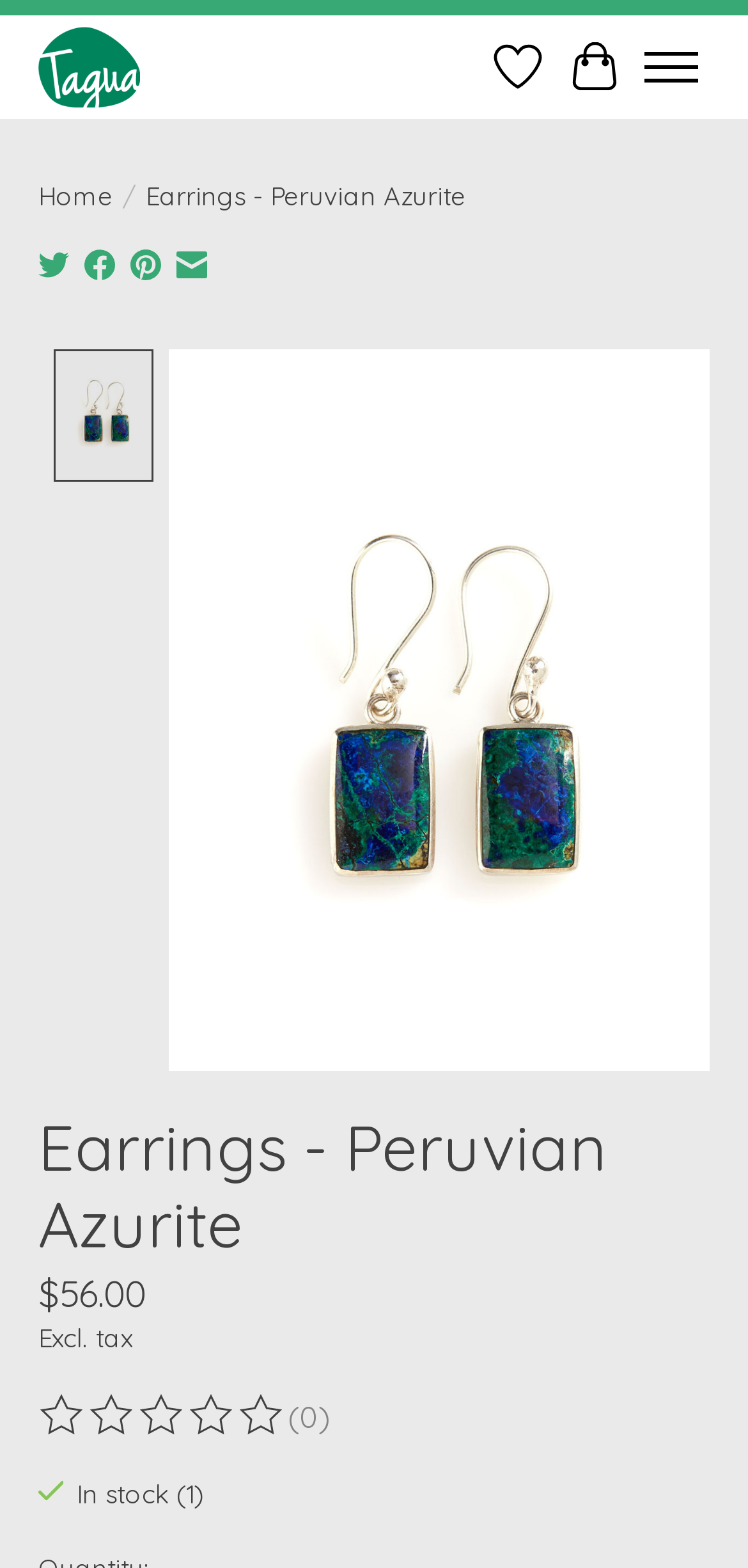What is the price of the earrings?
Provide a detailed answer to the question, using the image to inform your response.

The price of the earrings can be found in the product information section, where it is stated as '$56.00'.